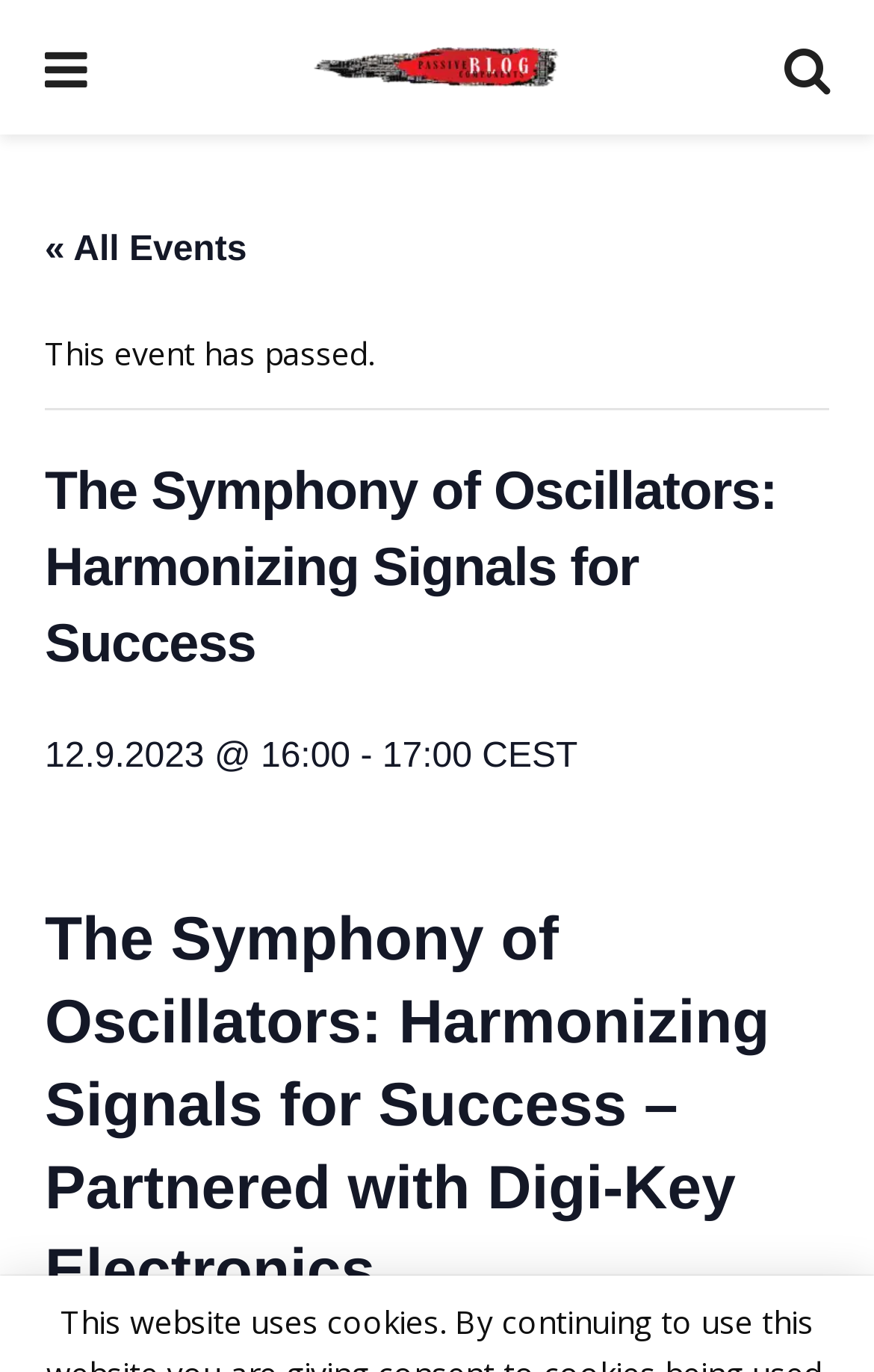Identify and provide the main heading of the webpage.

The Symphony of Oscillators: Harmonizing Signals for Success